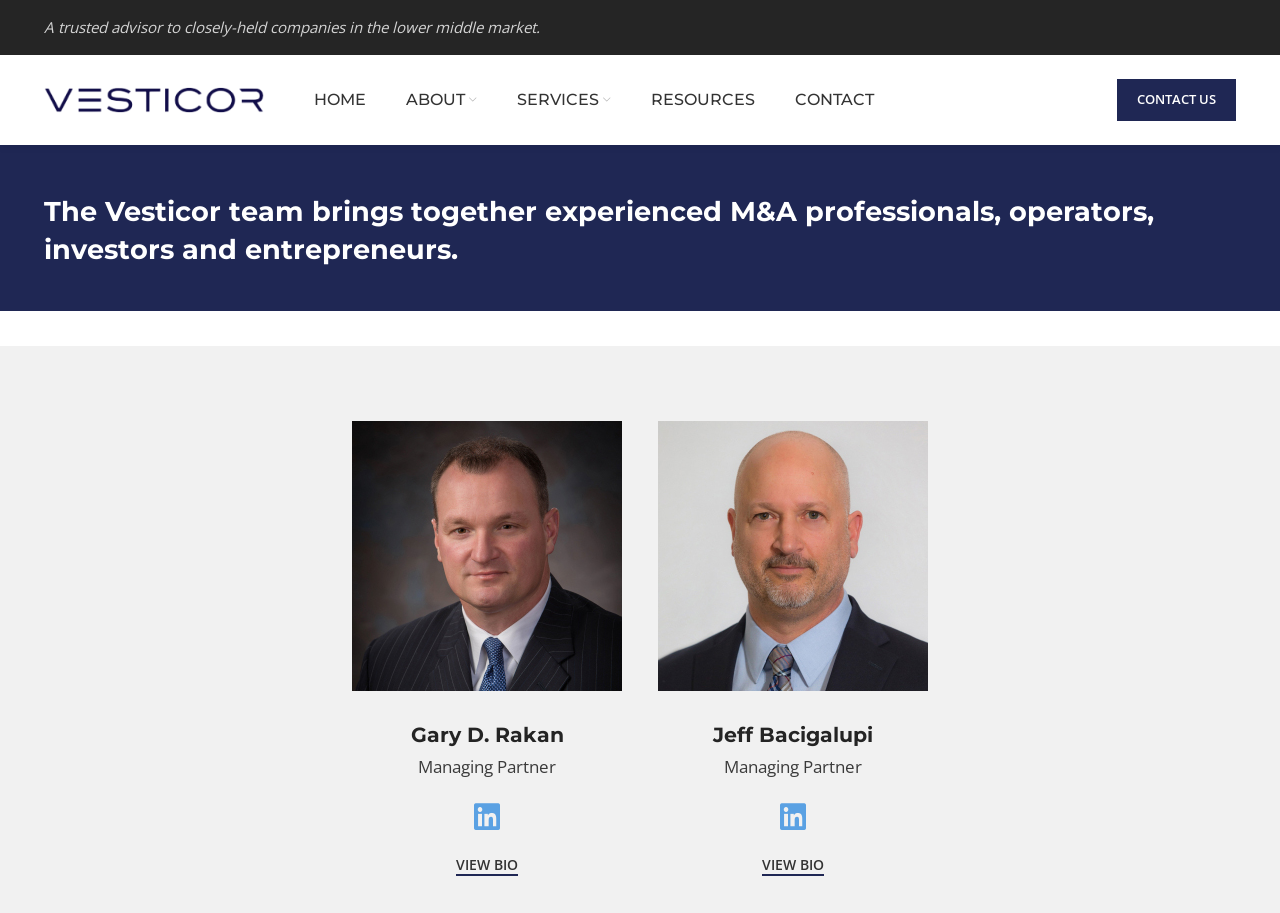Please identify the bounding box coordinates of the clickable element to fulfill the following instruction: "Go to HOME page". The coordinates should be four float numbers between 0 and 1, i.e., [left, top, right, bottom].

[0.245, 0.088, 0.286, 0.131]